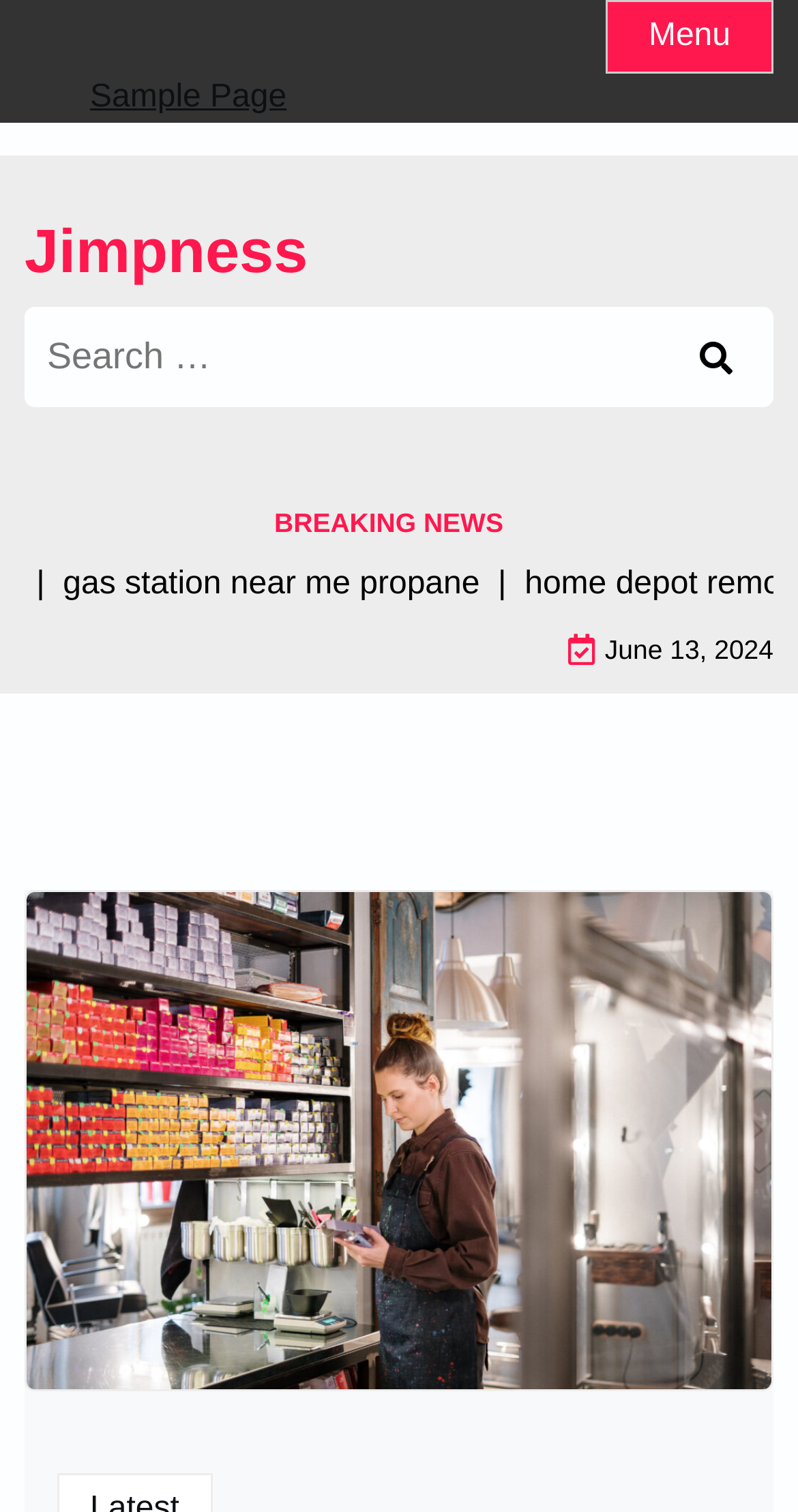Give an in-depth explanation of the webpage layout and content.

The webpage appears to be a hair salon finder website, with a focus on finding the best hair salon near the user's location. At the top left corner, there is a button labeled "Menu" that is not expanded. Next to it, there is a link to a "Sample Page". The website's title, "Jimpness", is prominently displayed in a heading at the top center of the page, with a link to the same title below it.

Below the title, there is a search bar that spans almost the entire width of the page, with a label "Search for:" and a search box where users can input their search queries. A "Search" button is located at the far right of the search bar.

Further down the page, there is a heading that reads "BREAKING NEWS", followed by a news article with a title that mentions "home depot remote jobs". The article is dated June 13, 2024. Below the article, there is a large image that takes up most of the page's width, with a caption "best hair salon near me".